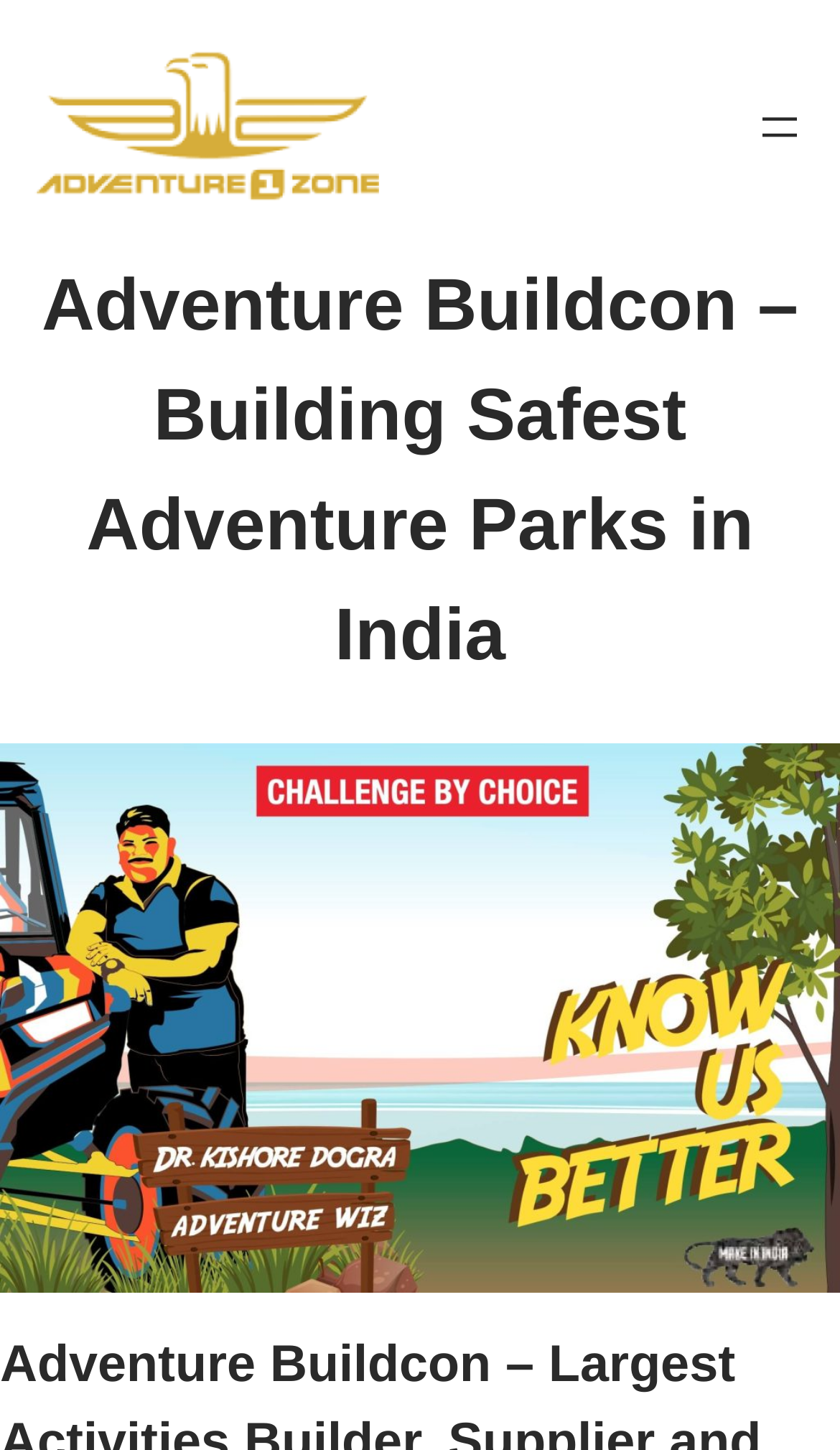Provide the bounding box coordinates for the UI element that is described by this text: "aria-label="Open menu"". The coordinates should be in the form of four float numbers between 0 and 1: [left, top, right, bottom].

[0.897, 0.069, 0.959, 0.105]